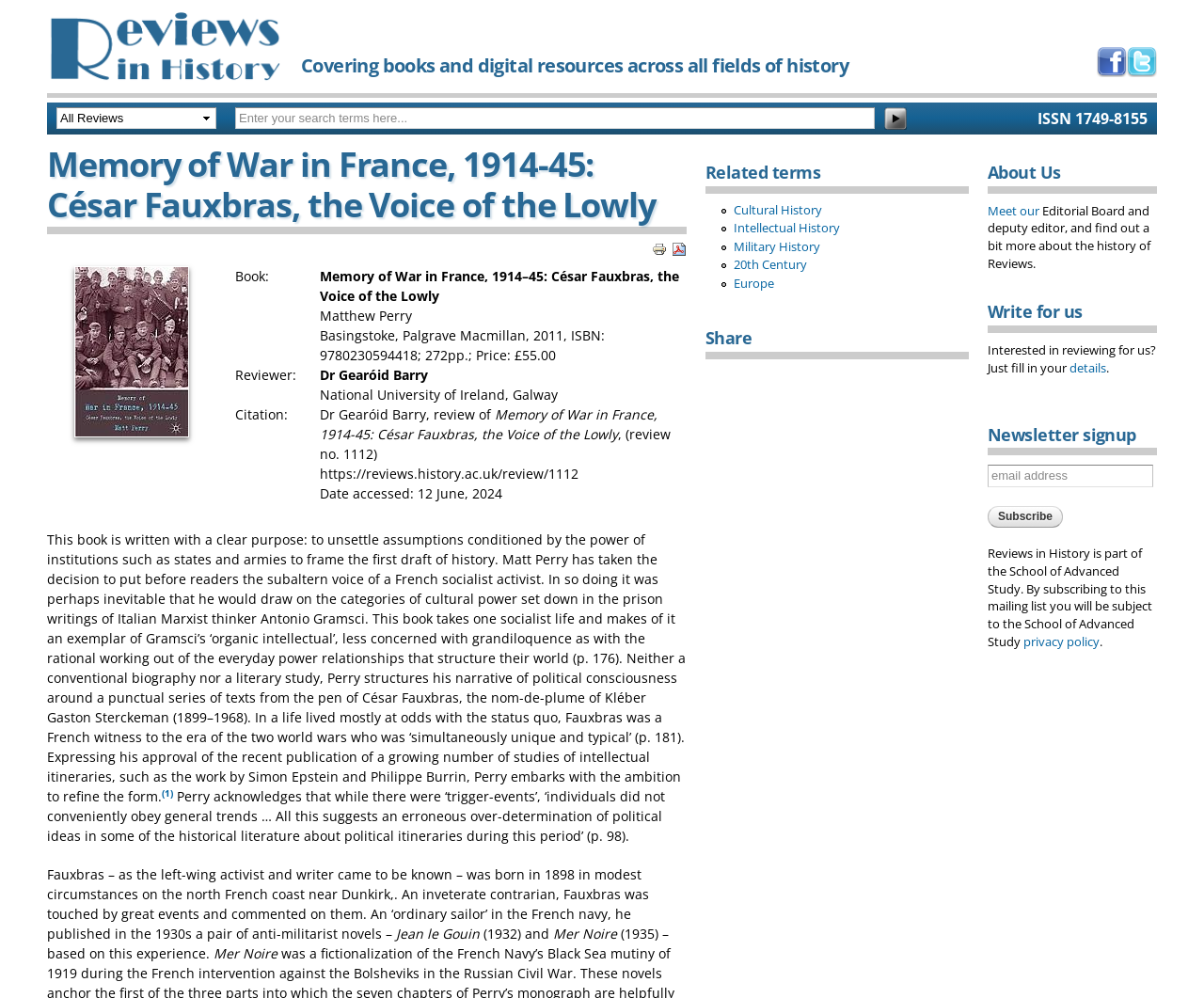Determine the main headline from the webpage and extract its text.

Memory of War in France, 1914-45: César Fauxbras, the Voice of the Lowly